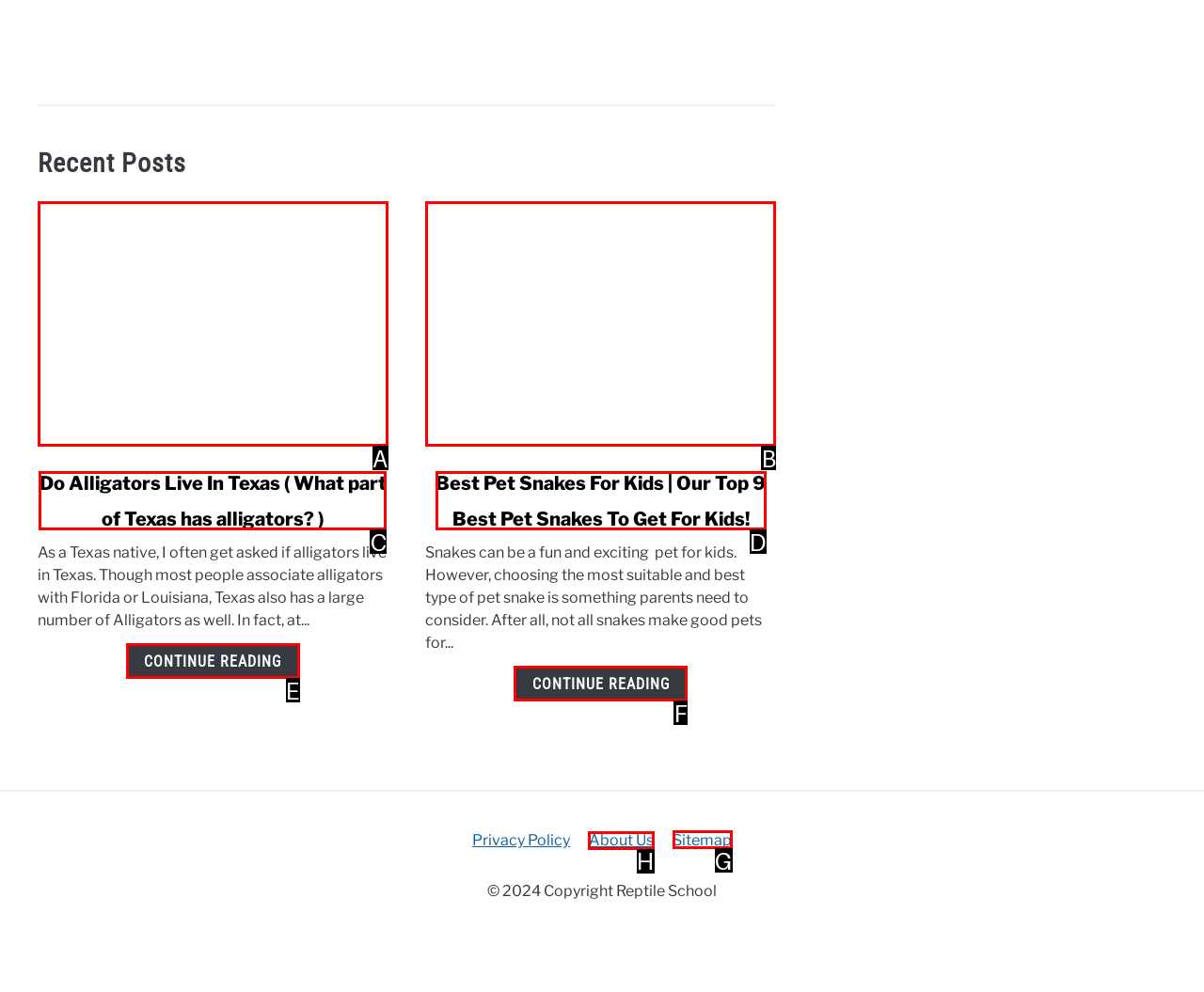Pick the HTML element that should be clicked to execute the task: Visit the about us page
Respond with the letter corresponding to the correct choice.

H